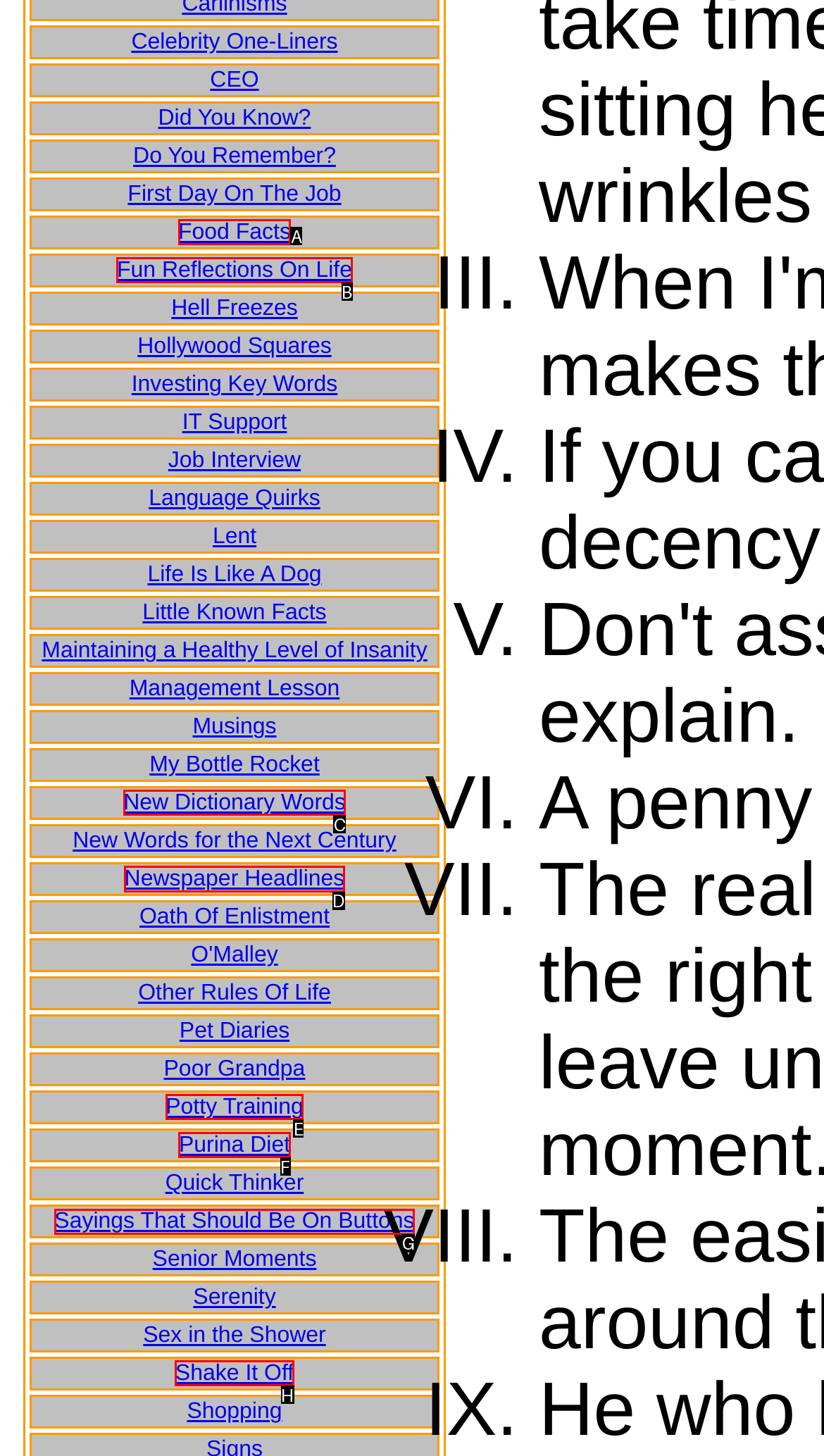Select the letter that corresponds to the UI element described as: Potty Training
Answer by providing the letter from the given choices.

E